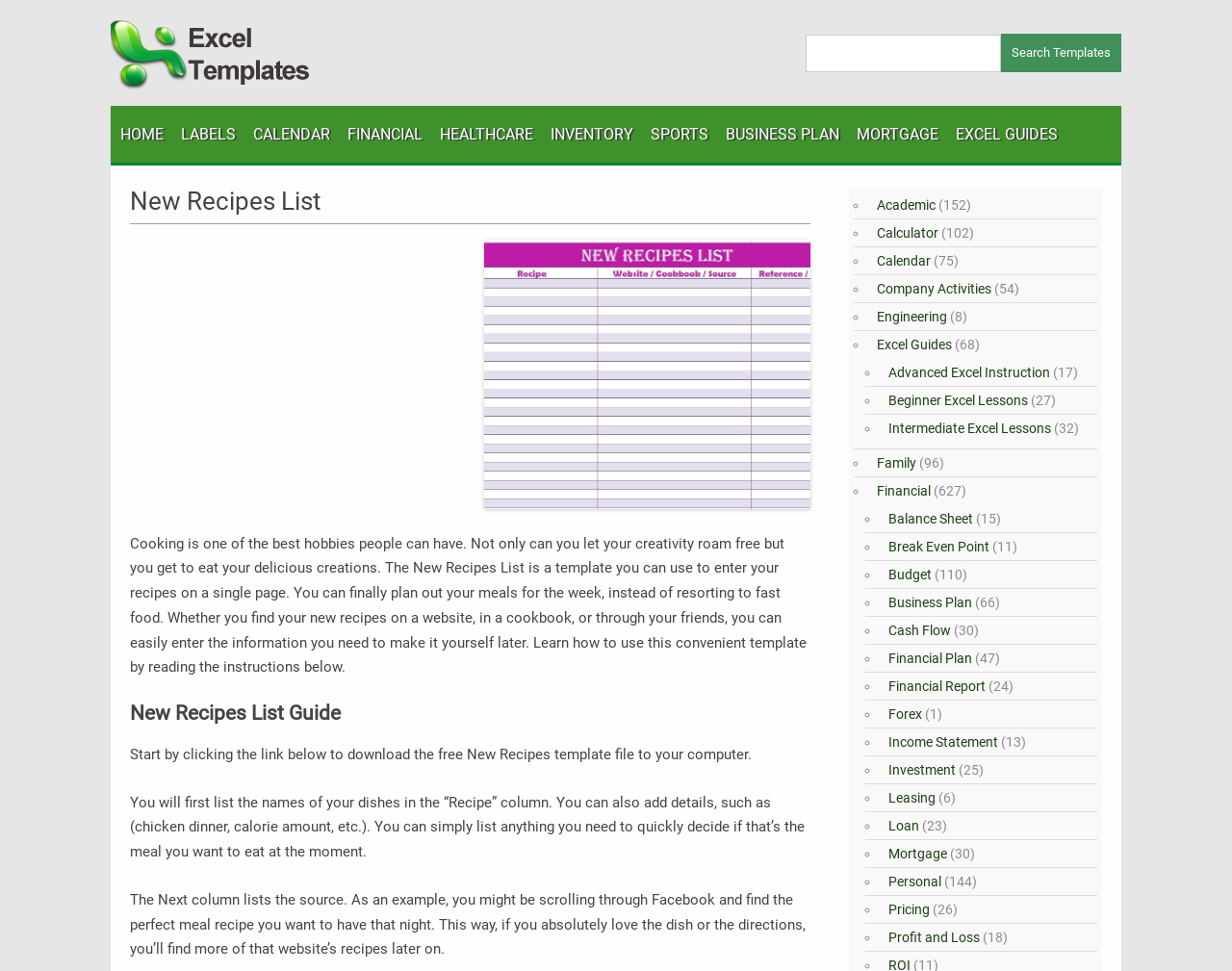Can you pinpoint the bounding box coordinates for the clickable element required for this instruction: "Explore the 'Galapagos Islands Hiking' link"? The coordinates should be four float numbers between 0 and 1, i.e., [left, top, right, bottom].

None